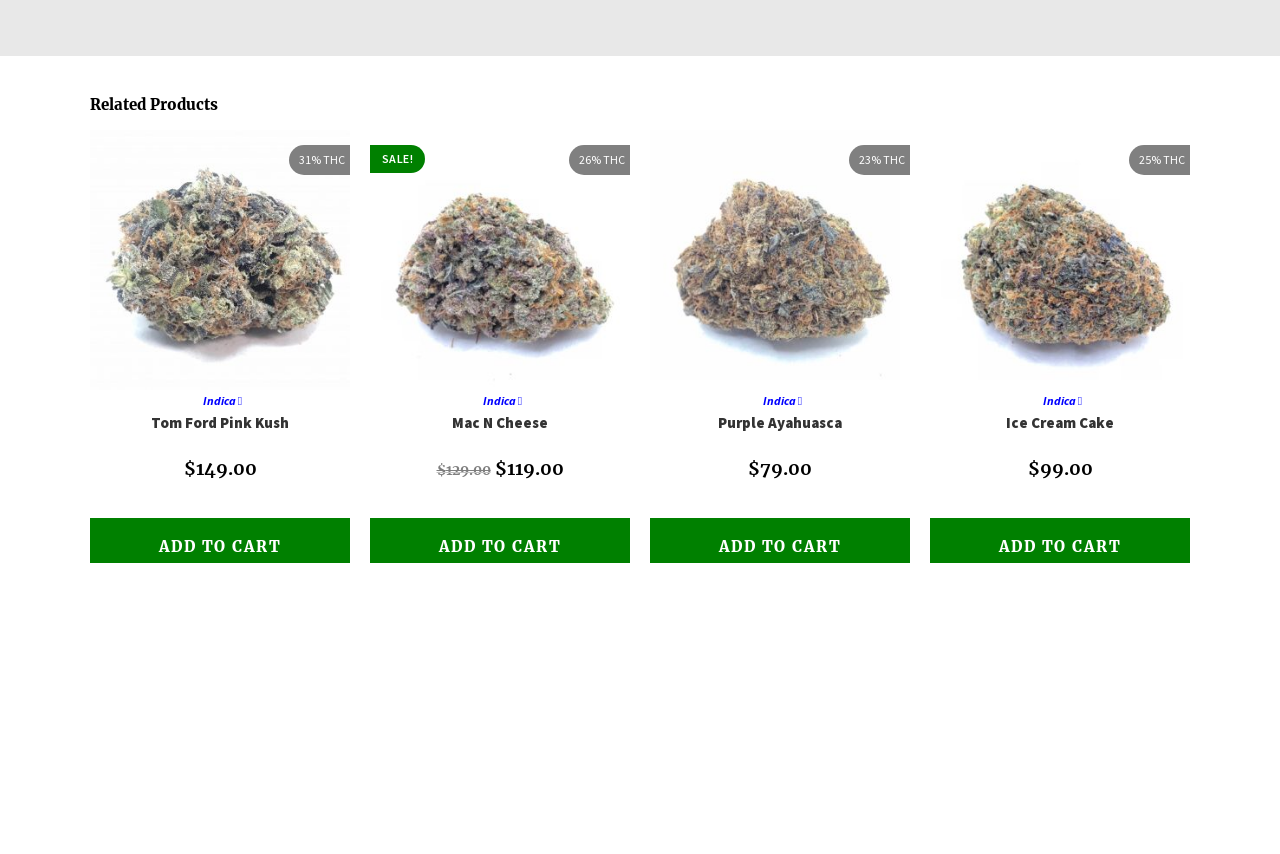Please locate the clickable area by providing the bounding box coordinates to follow this instruction: "Add 'Ice Cream Cake' to cart".

[0.727, 0.606, 0.93, 0.677]